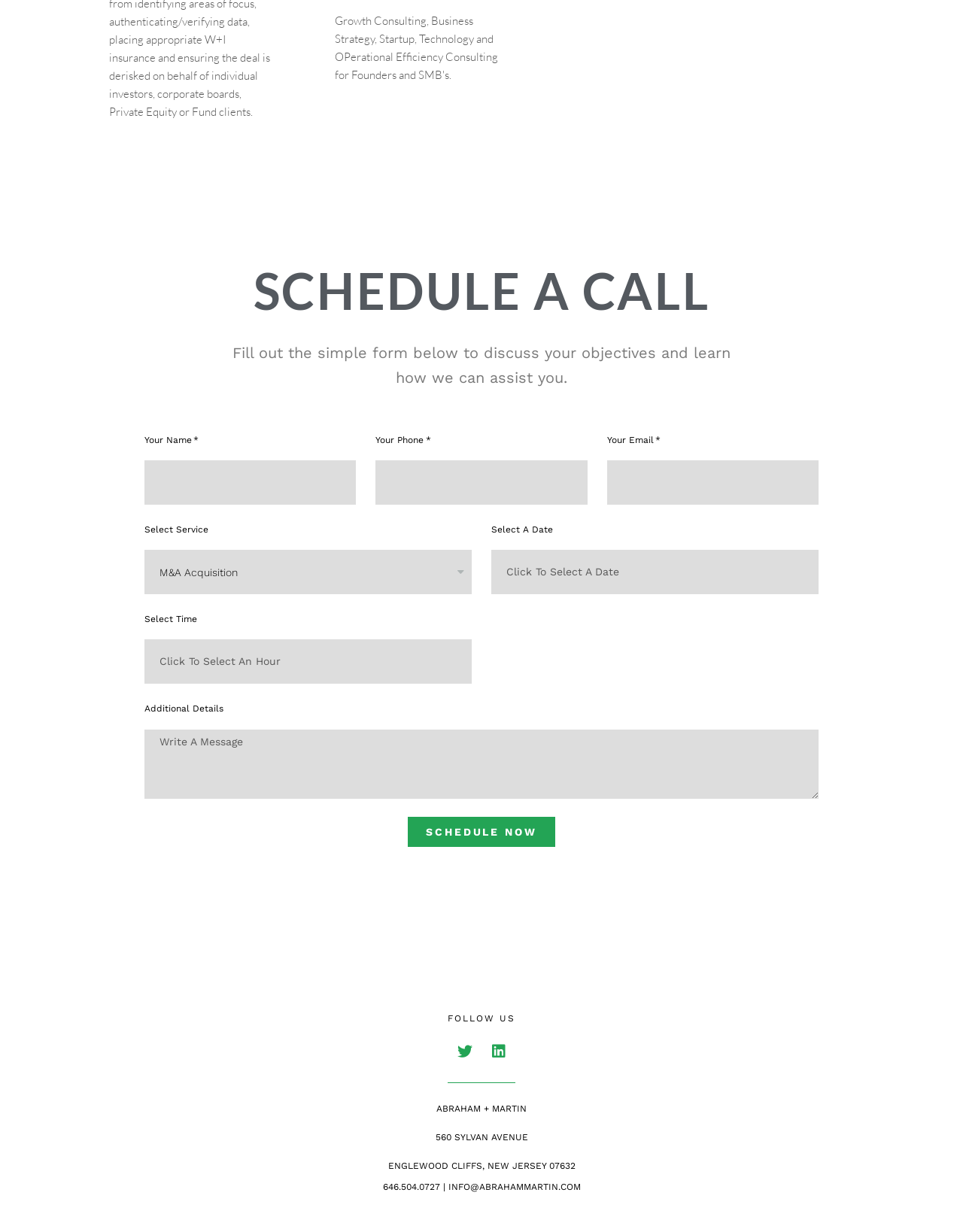Please examine the image and provide a detailed answer to the question: What is the purpose of the form on this webpage?

The form on this webpage is used to schedule a call with the company. It asks for the user's name, phone number, email, and preferred service, date, and time. The user can also provide additional details. Once the form is filled out, the user can click the 'SCHEDULE NOW' button to submit the request.